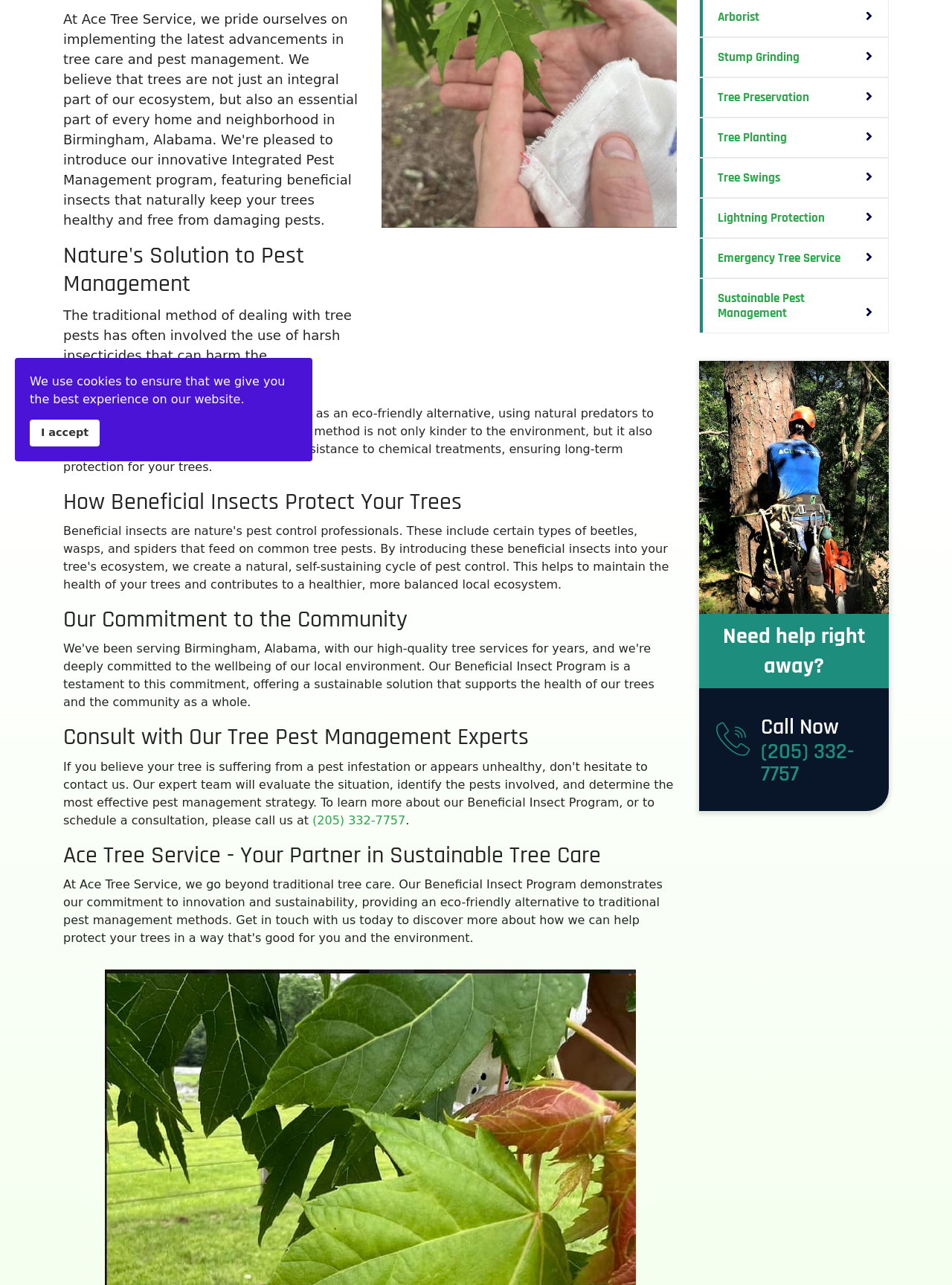Identify the bounding box of the UI element described as follows: "Sustainable Pest Management". Provide the coordinates as four float numbers in the range of 0 to 1 [left, top, right, bottom].

[0.734, 0.217, 0.934, 0.26]